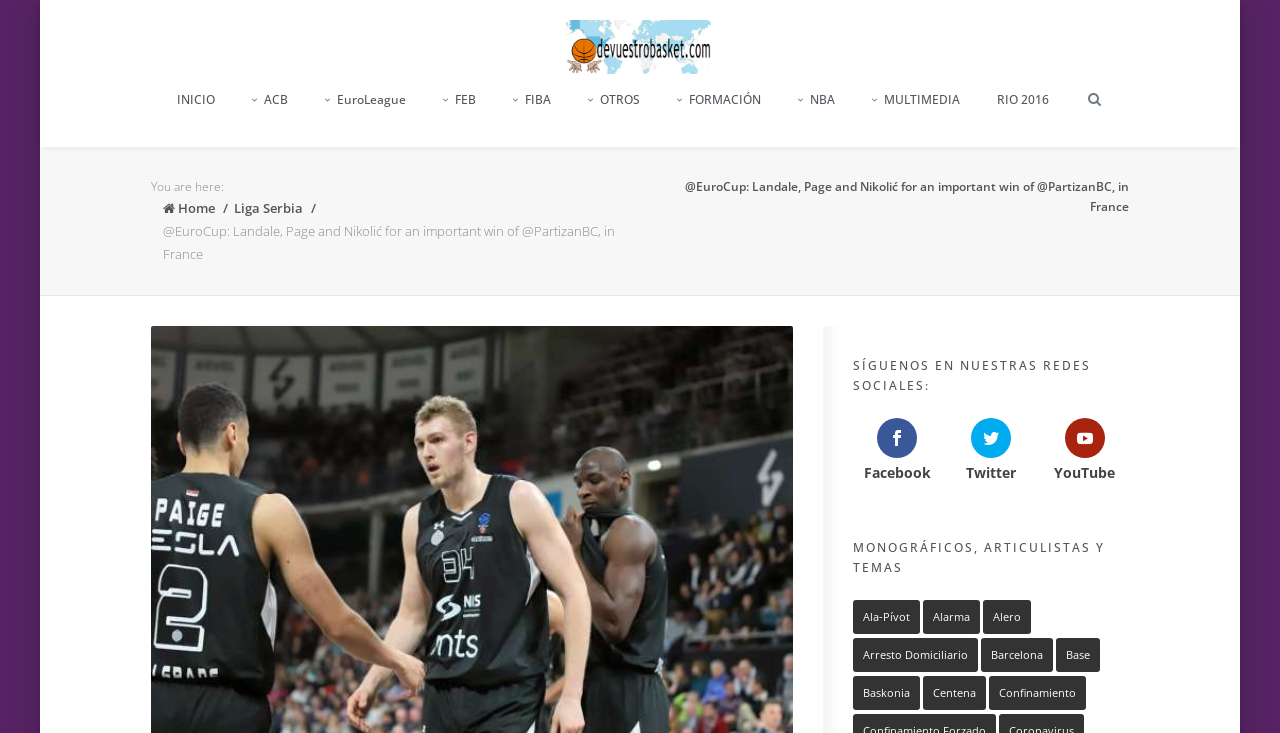Identify the bounding box coordinates for the element that needs to be clicked to fulfill this instruction: "Follow on Facebook". Provide the coordinates in the format of four float numbers between 0 and 1: [left, top, right, bottom].

[0.666, 0.571, 0.735, 0.655]